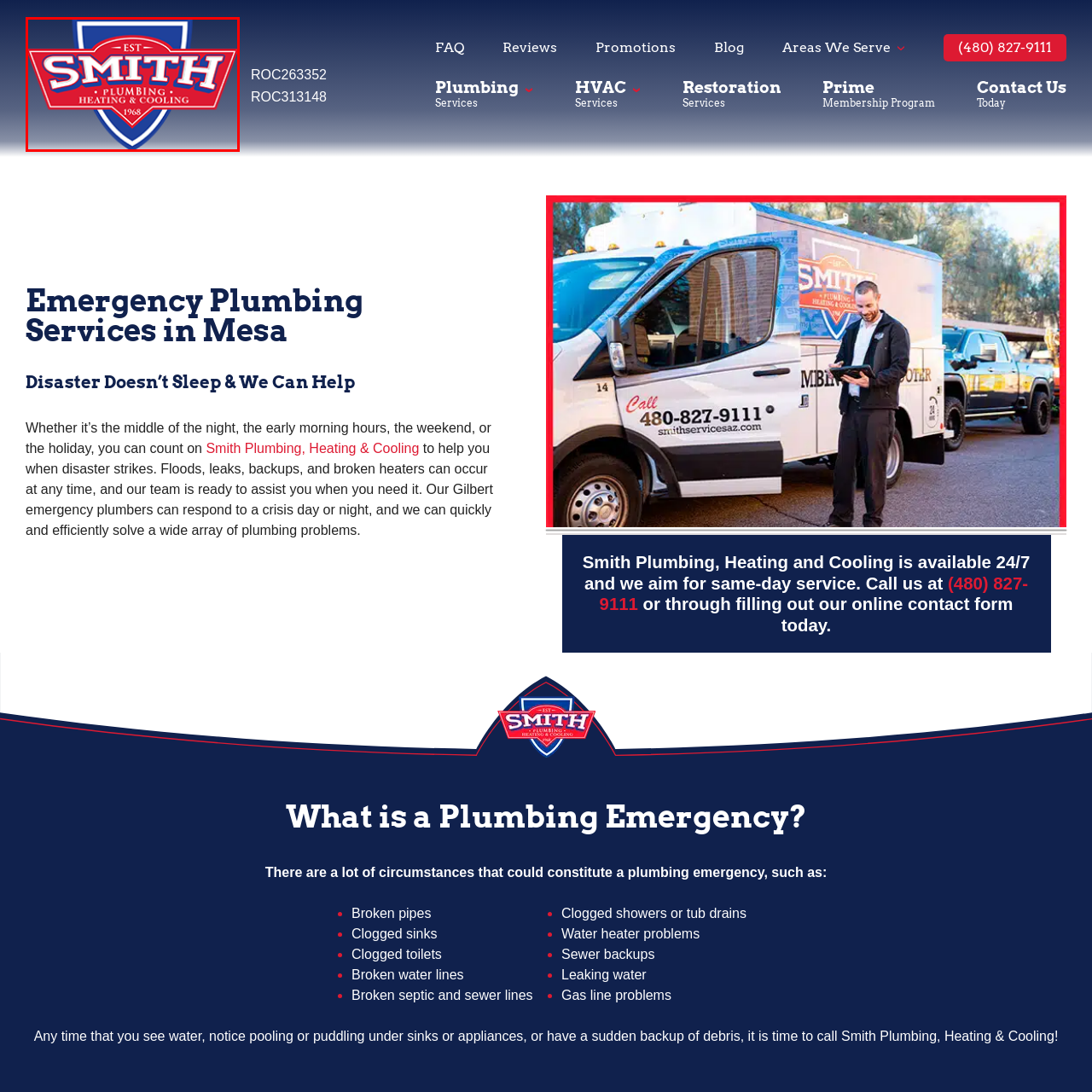What year was Smith Plumbing established?
Carefully analyze the image within the red bounding box and give a comprehensive response to the question using details from the image.

The establishment year 'EST 1968' is included in the design, highlighting the company's long-standing history and experience in the industry.